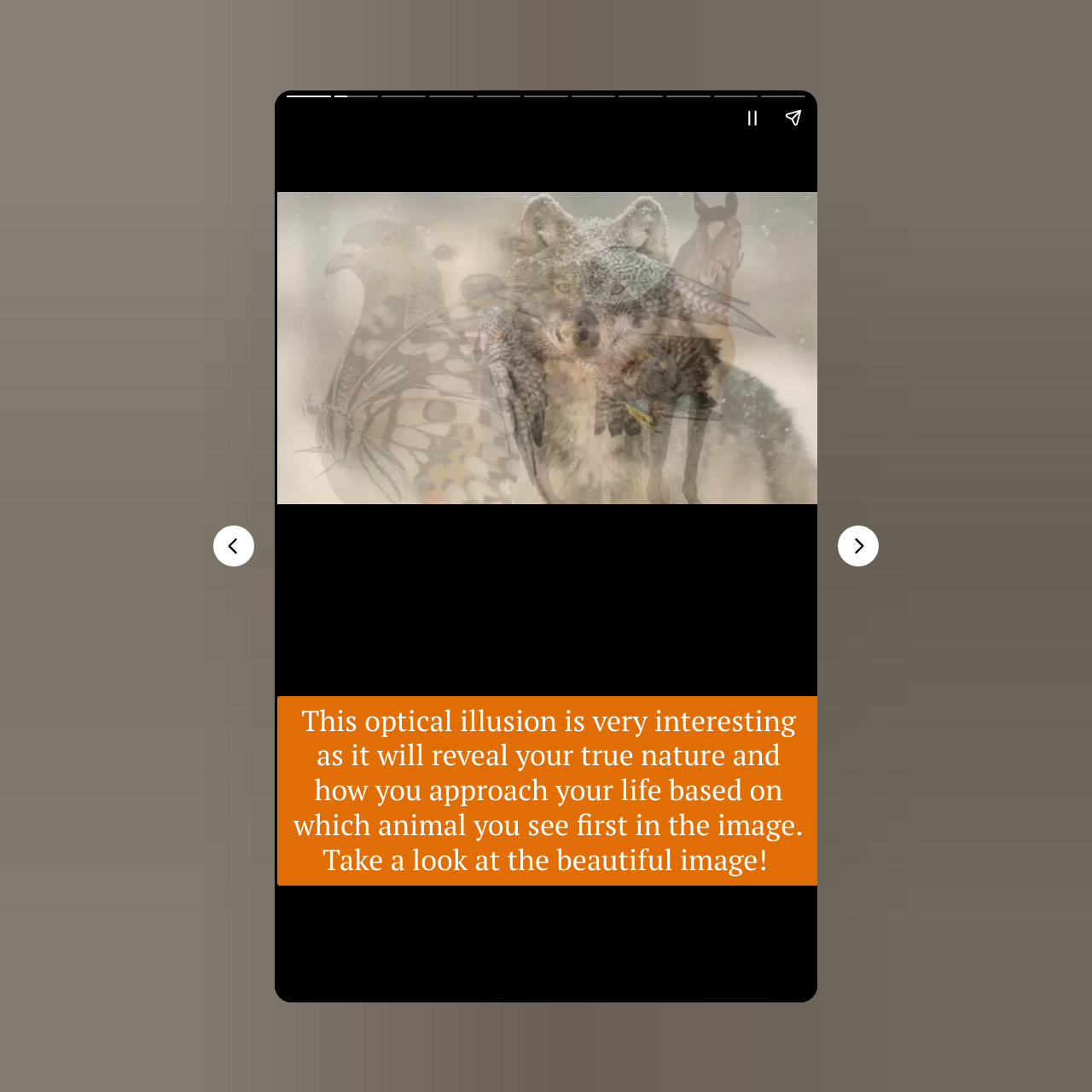Determine the main headline of the webpage and provide its text.

This Optical Illusion Reveals Your True Nature: What Animal Do You See First?  